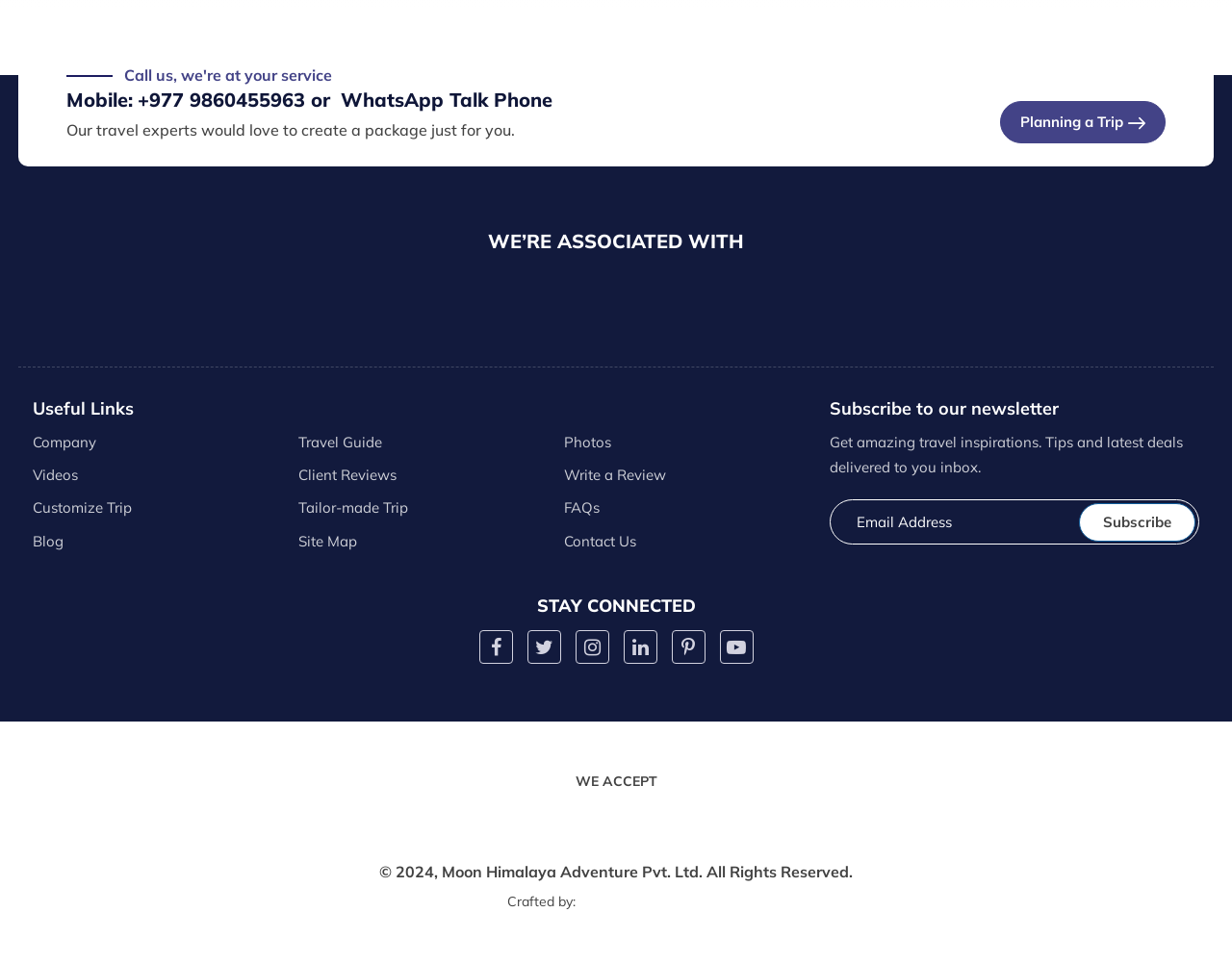Locate the bounding box coordinates of the element that should be clicked to execute the following instruction: "Subscribe to the newsletter".

[0.876, 0.522, 0.97, 0.562]